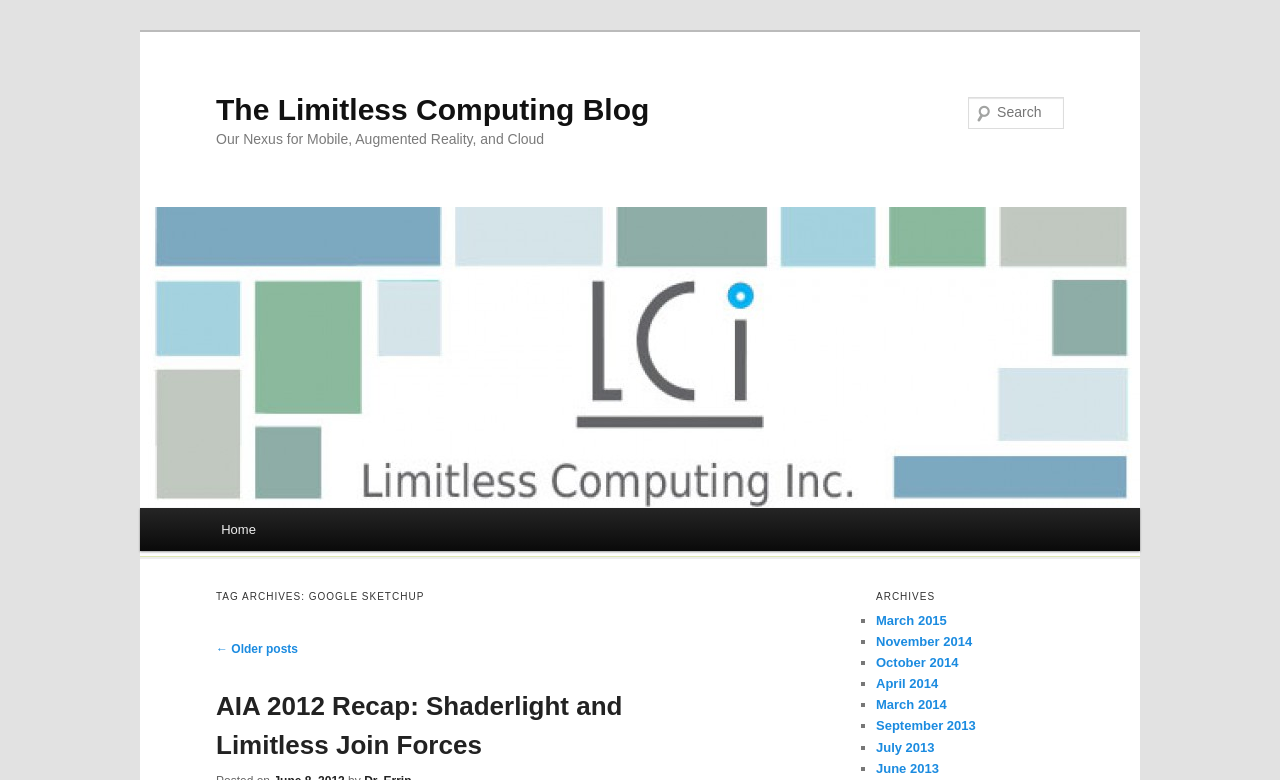How many navigation links are available?
Answer with a single word or phrase by referring to the visual content.

2